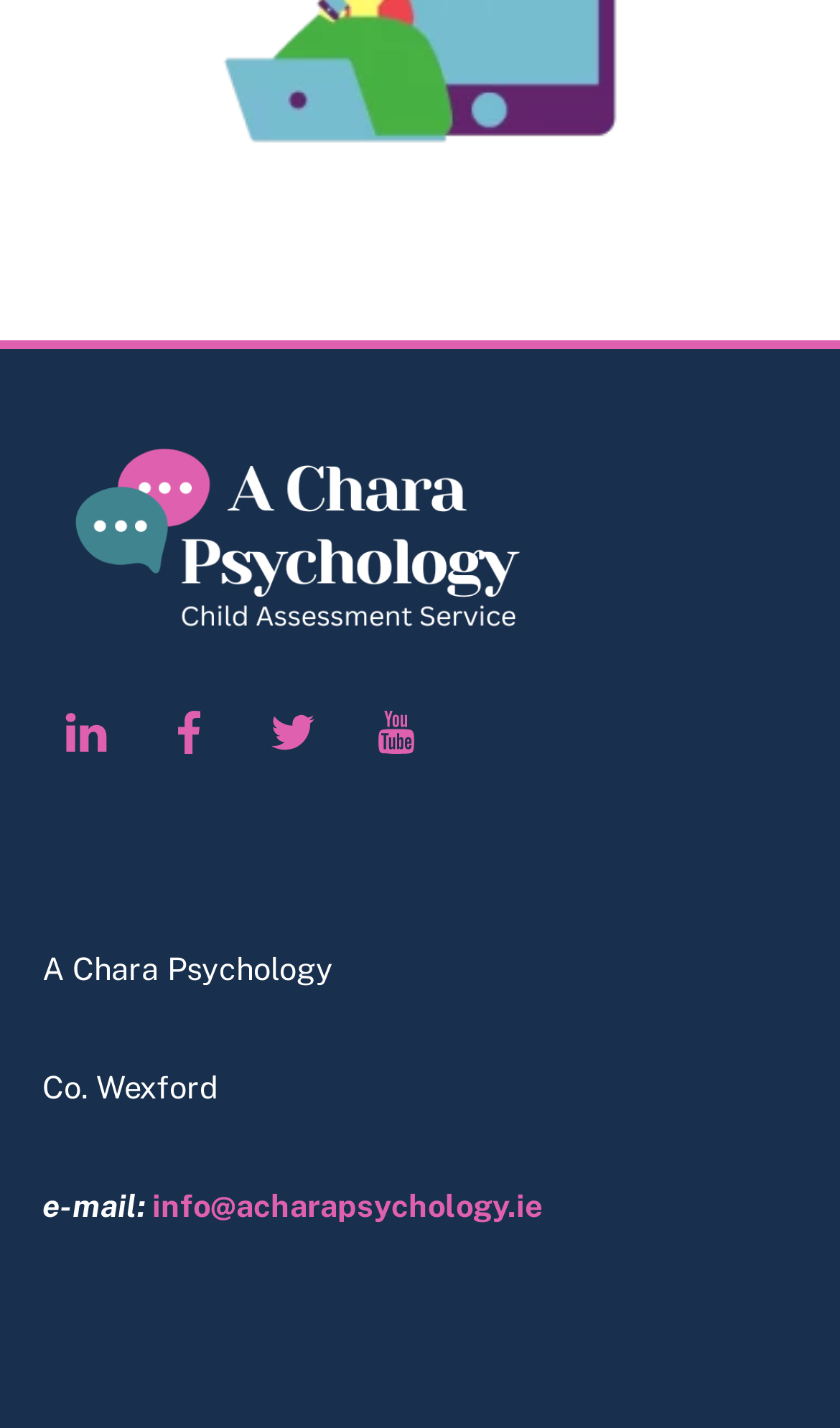Given the following UI element description: "aria-label="youtube"", find the bounding box coordinates in the webpage screenshot.

[0.419, 0.497, 0.522, 0.522]